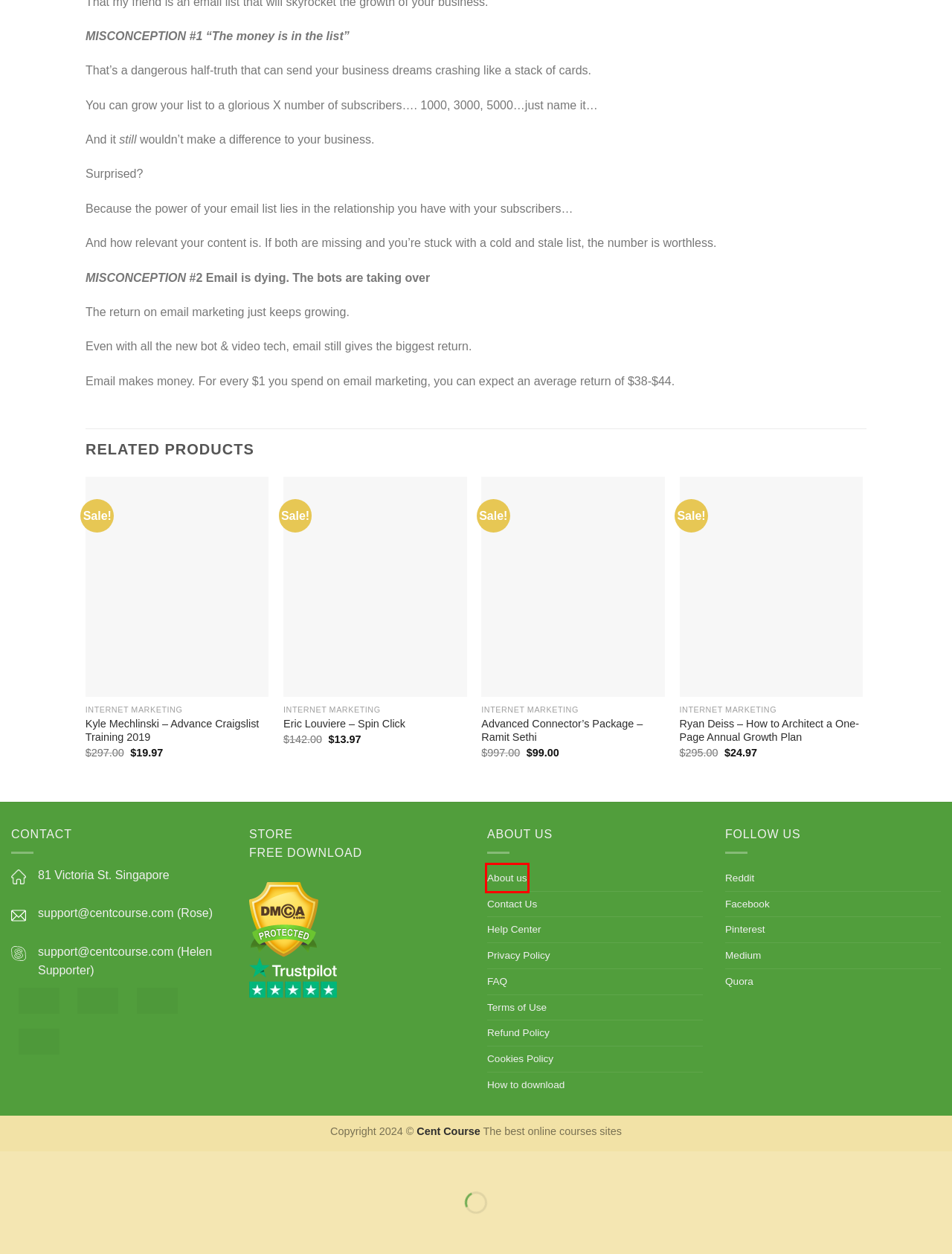Examine the screenshot of the webpage, noting the red bounding box around a UI element. Pick the webpage description that best matches the new page after the element in the red bounding box is clicked. Here are the candidates:
A. Ryan Deiss - How to Architect a One-Page Annual Growth Plan - Cent Course
B. Cent Course - The best Online Course... | Protected by DMCA.com
C. Terms of Use - Cent Course
D. Kyle Mechlinski - Advance Craigslist Training 2019 - Cent Course
E. How to Order & Download - Cent Course
F. About us - Cent Course
G. Contact Us - Cent Course
H. FAQ - Cent Course

F